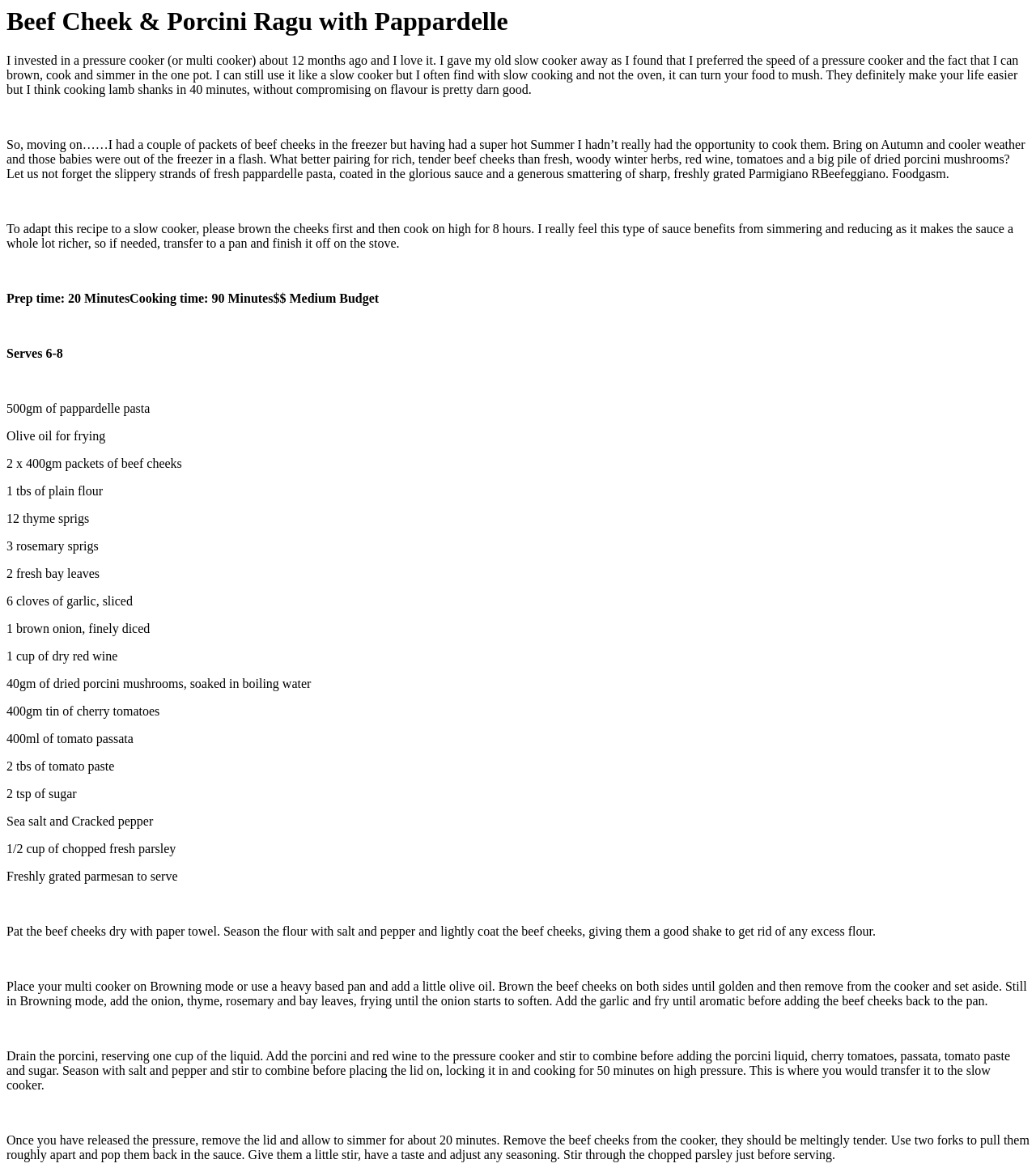Please give a succinct answer to the question in one word or phrase:
What is the main ingredient in the recipe?

Beef cheeks